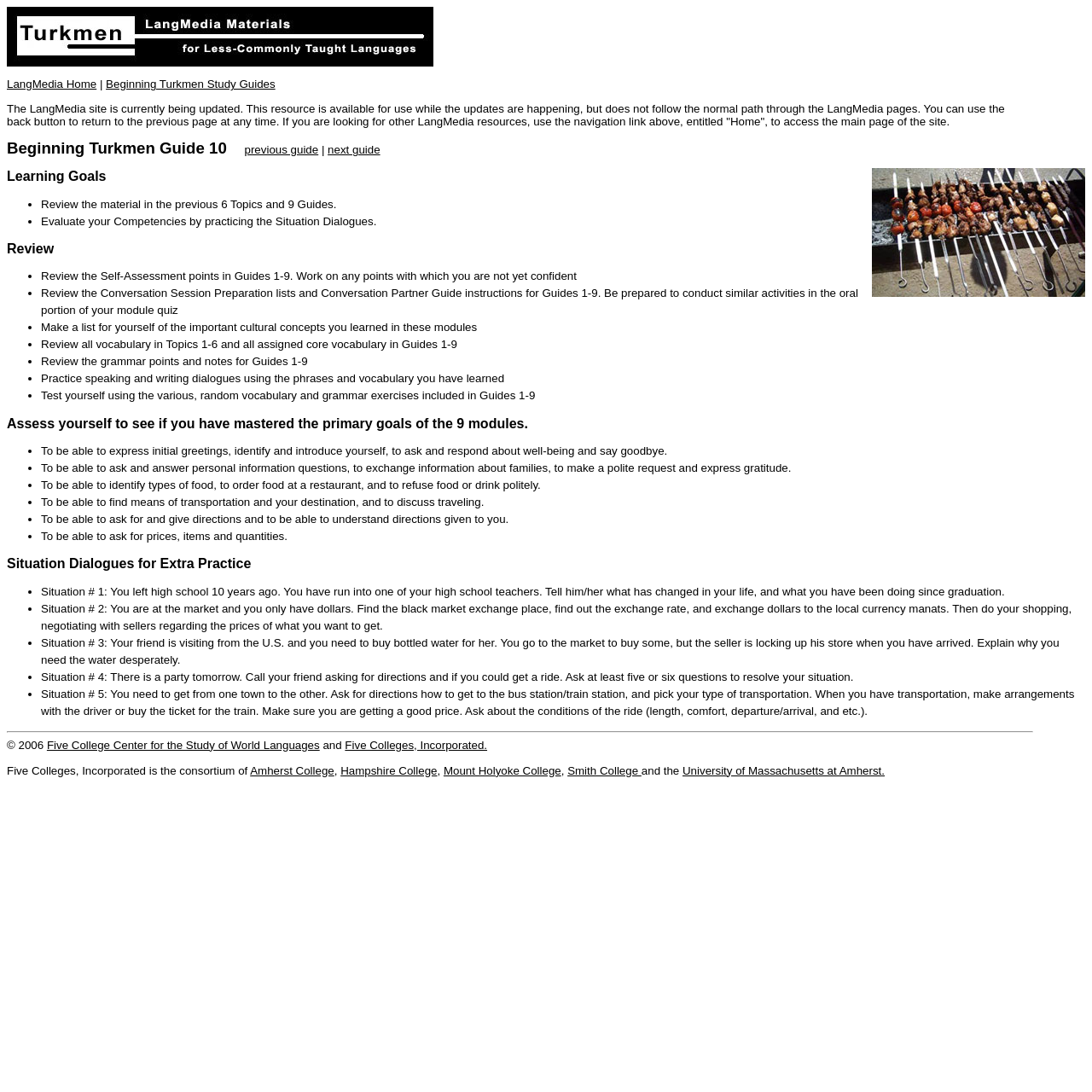Respond to the question below with a single word or phrase: What is the purpose of the 'Review' section?

To review self-assessment points